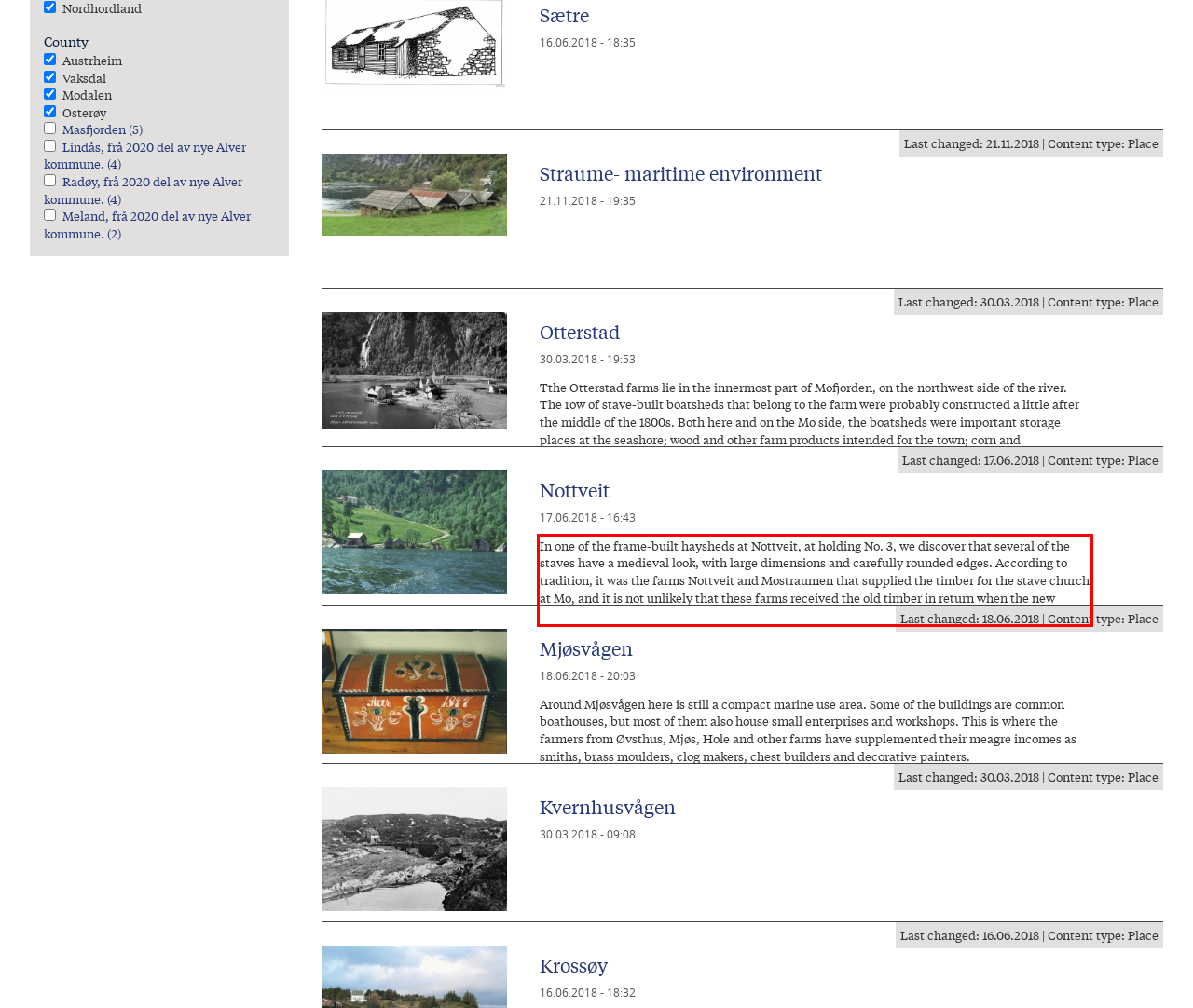Please identify and extract the text from the UI element that is surrounded by a red bounding box in the provided webpage screenshot.

In one of the frame-built haysheds at Nottveit, at holding No. 3, we discover that several of the staves have a medieval look, with large dimensions and carefully rounded edges. According to tradition, it was the farms Nottveit and Mostraumen that supplied the timber for the stave church at Mo, and it is not unlikely that these farms received the old timber in return when the new church was erected there in 1593.